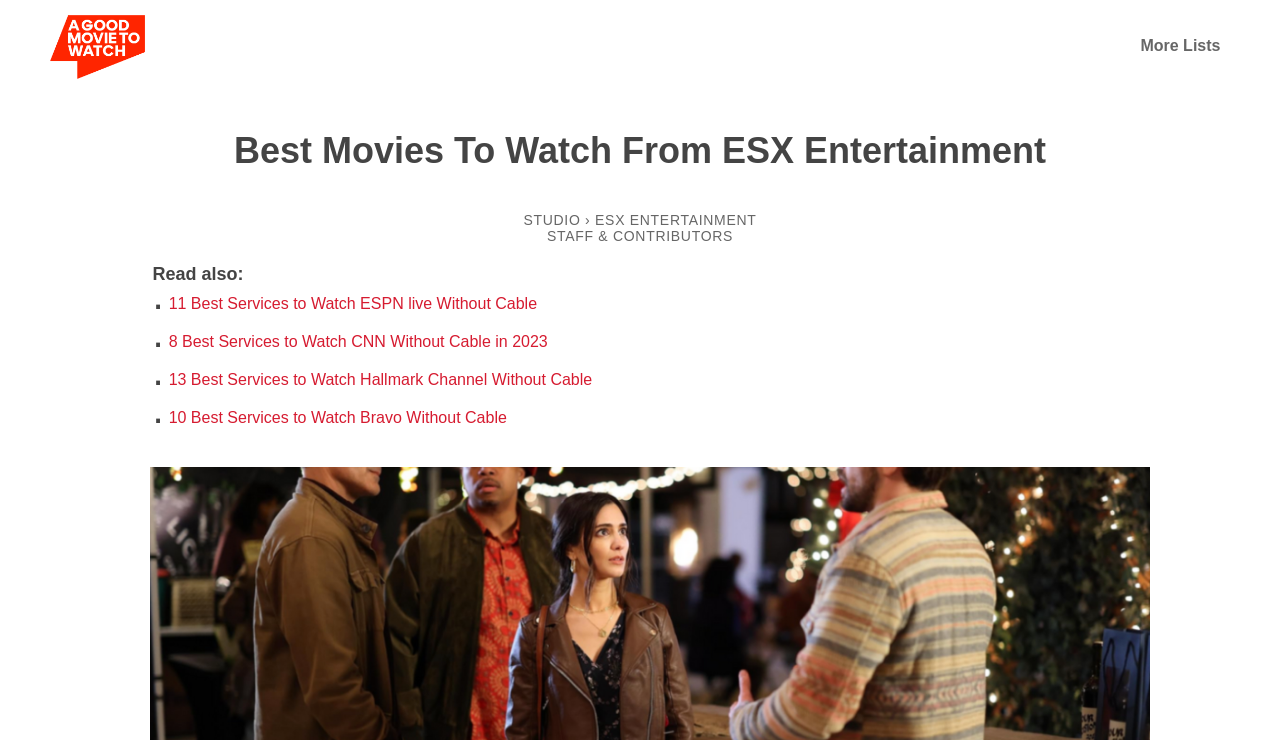Determine the webpage's heading and output its text content.

Best Movies To Watch From ESX Entertainment